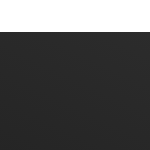What is the purpose of the logo?
Provide a short answer using one word or a brief phrase based on the image.

Visual identity and branding